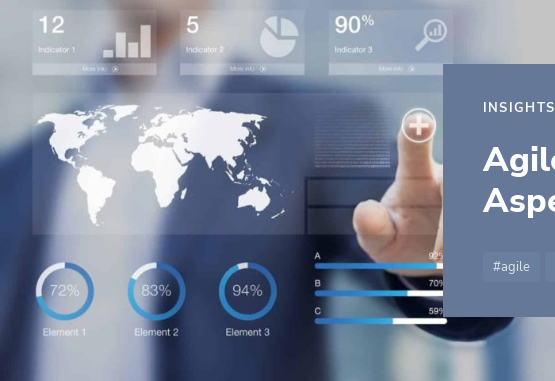What percentage does Element 2 have?
Refer to the screenshot and answer in one word or phrase.

83%